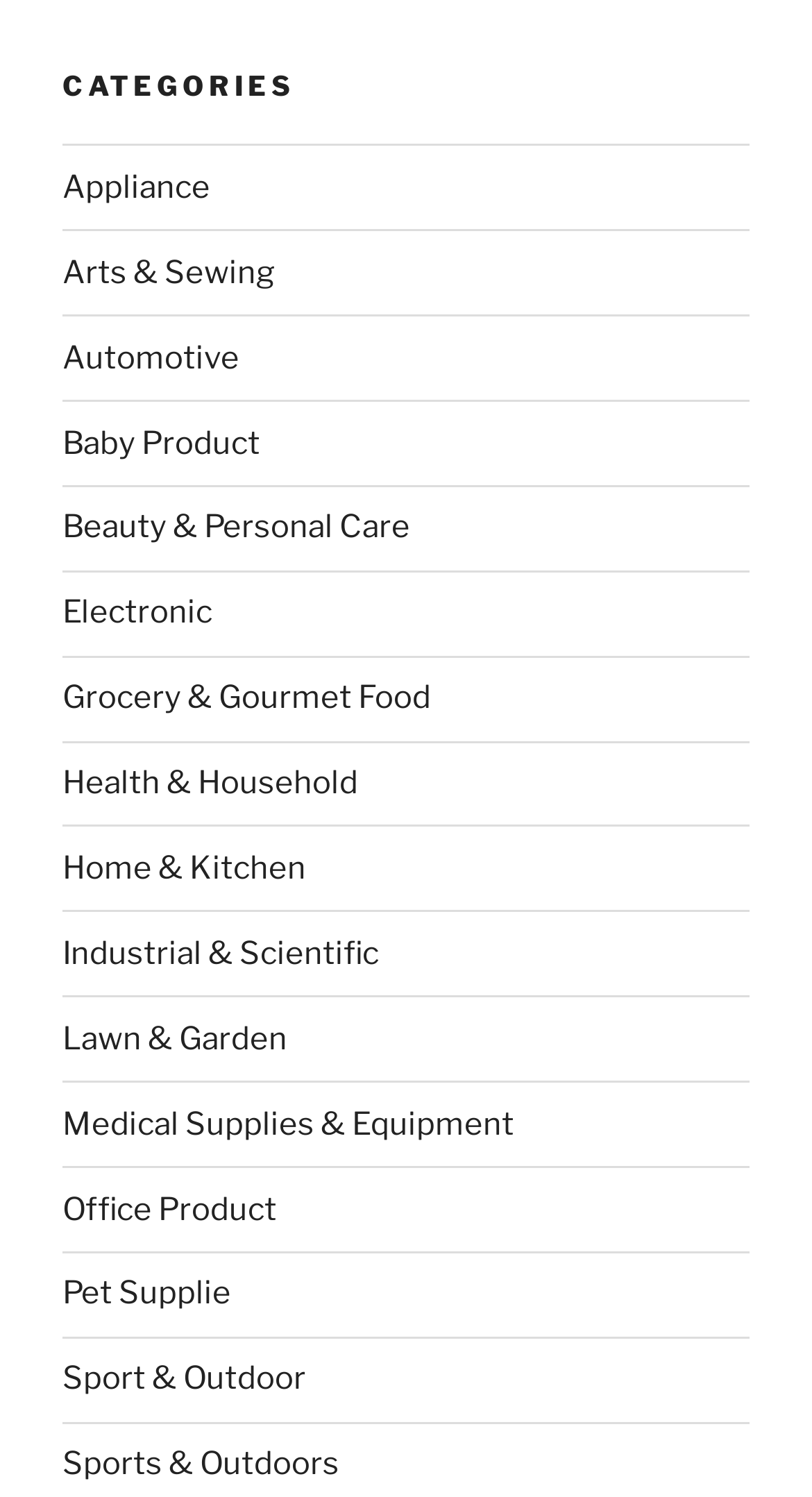Determine the bounding box coordinates of the clickable region to follow the instruction: "Explore Beauty & Personal Care products".

[0.077, 0.34, 0.505, 0.365]